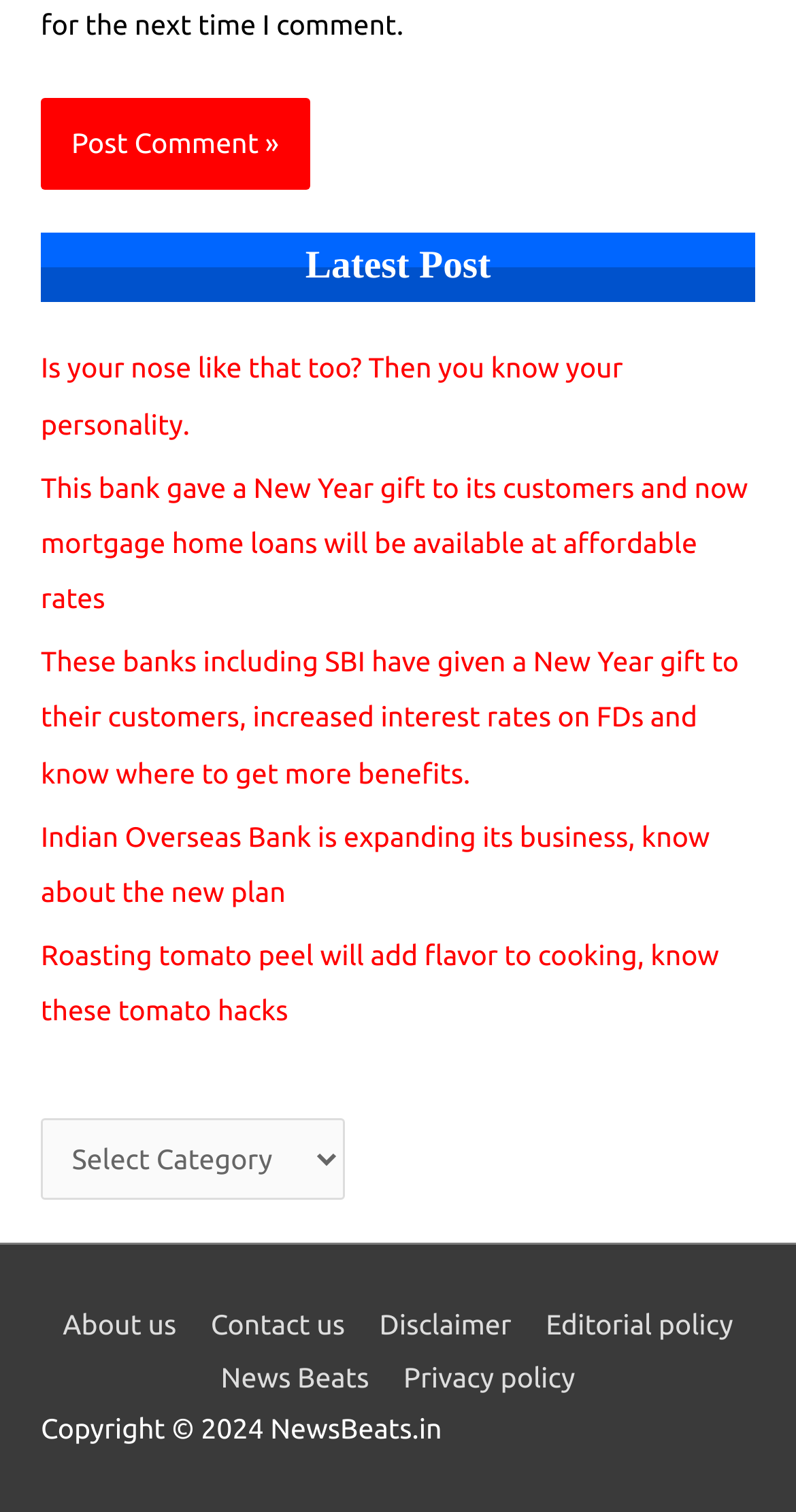Please specify the bounding box coordinates of the element that should be clicked to execute the given instruction: 'Visit the about us page'. Ensure the coordinates are four float numbers between 0 and 1, expressed as [left, top, right, bottom].

[0.061, 0.865, 0.239, 0.887]